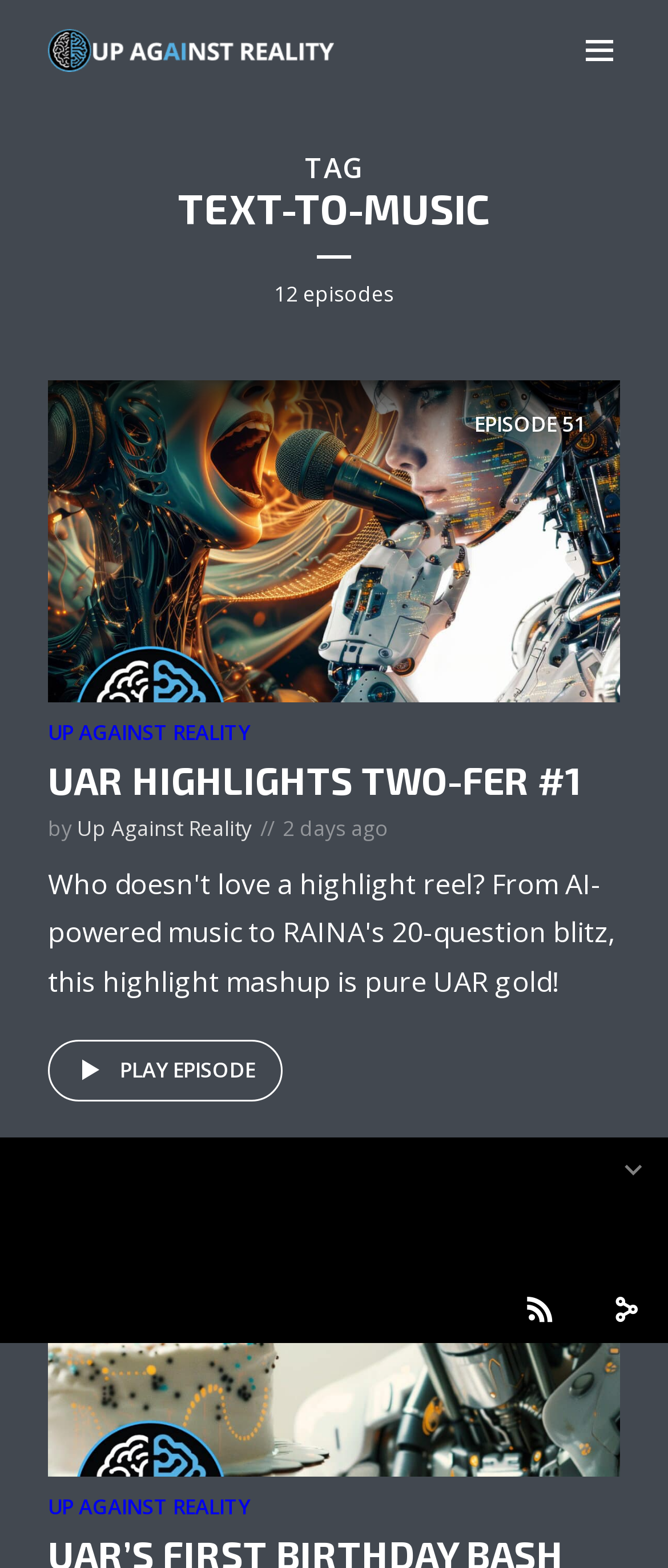Find the bounding box coordinates of the clickable region needed to perform the following instruction: "click on the Up Against Reality link". The coordinates should be provided as four float numbers between 0 and 1, i.e., [left, top, right, bottom].

[0.072, 0.016, 0.5, 0.042]